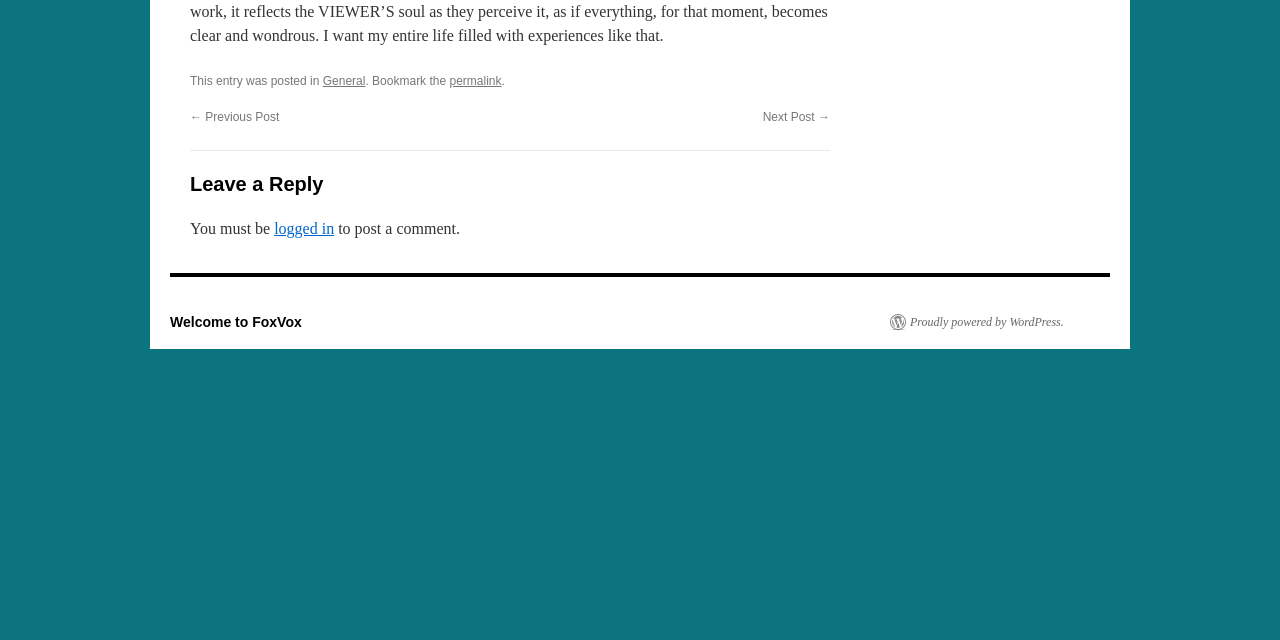Provide the bounding box for the UI element matching this description: "Proudly powered by WordPress.".

[0.695, 0.491, 0.831, 0.516]